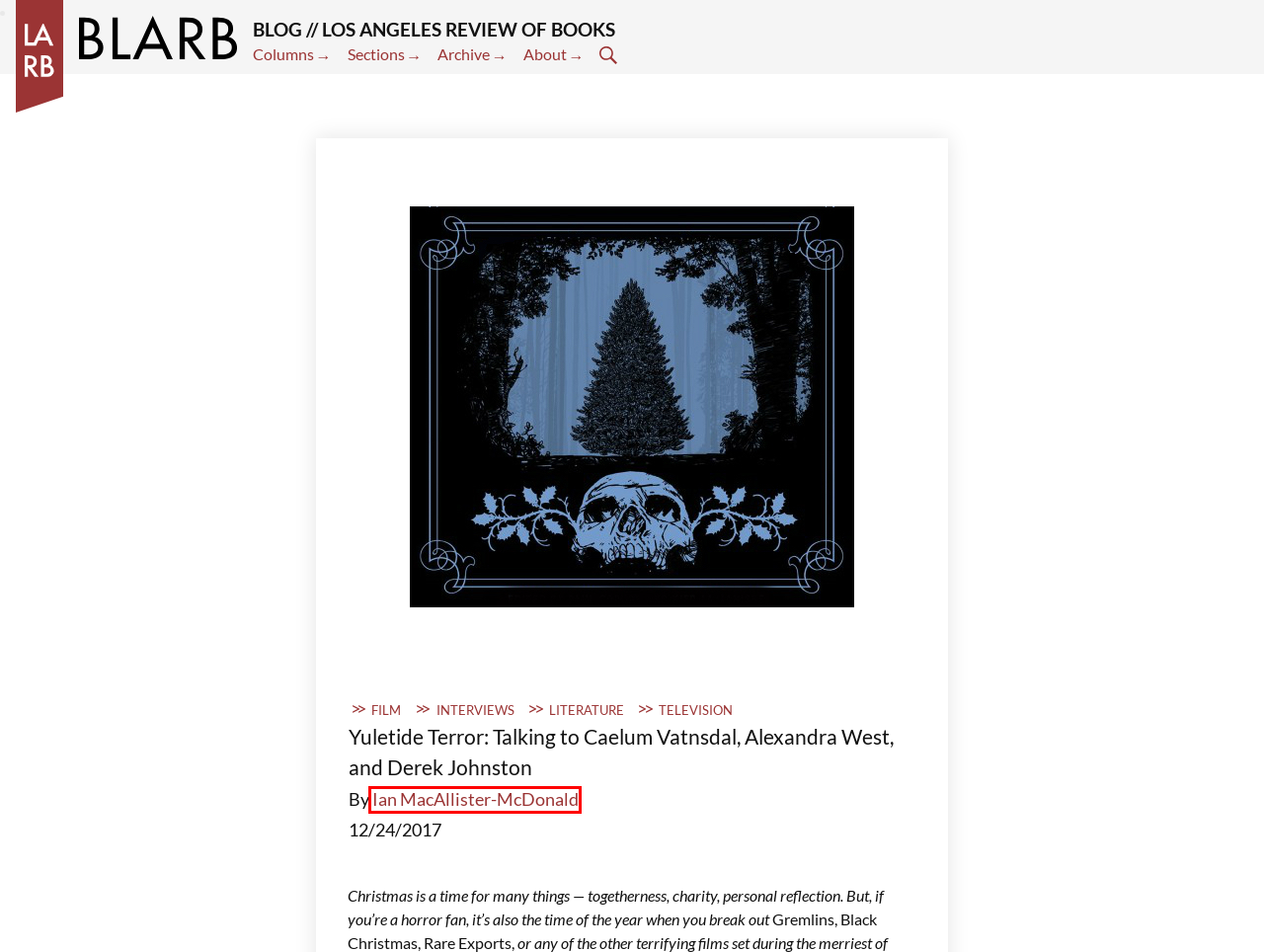You are given a webpage screenshot where a red bounding box highlights an element. Determine the most fitting webpage description for the new page that loads after clicking the element within the red bounding box. Here are the candidates:
A. Ian MacAllister-McDonald | Los Angeles Review of Books
B. BLARB - BLOG // LOS ANGELES REVIEW OF BOOKS
C. Literature Archives - BLARB
D. Television Archives - BLARB
E. Interviews Archives - BLARB
F. About - BLARB
G. Film Archives - BLARB
H. Lost Girls: A Conversation About Filmmaker Jean Rollin - BLARB

A